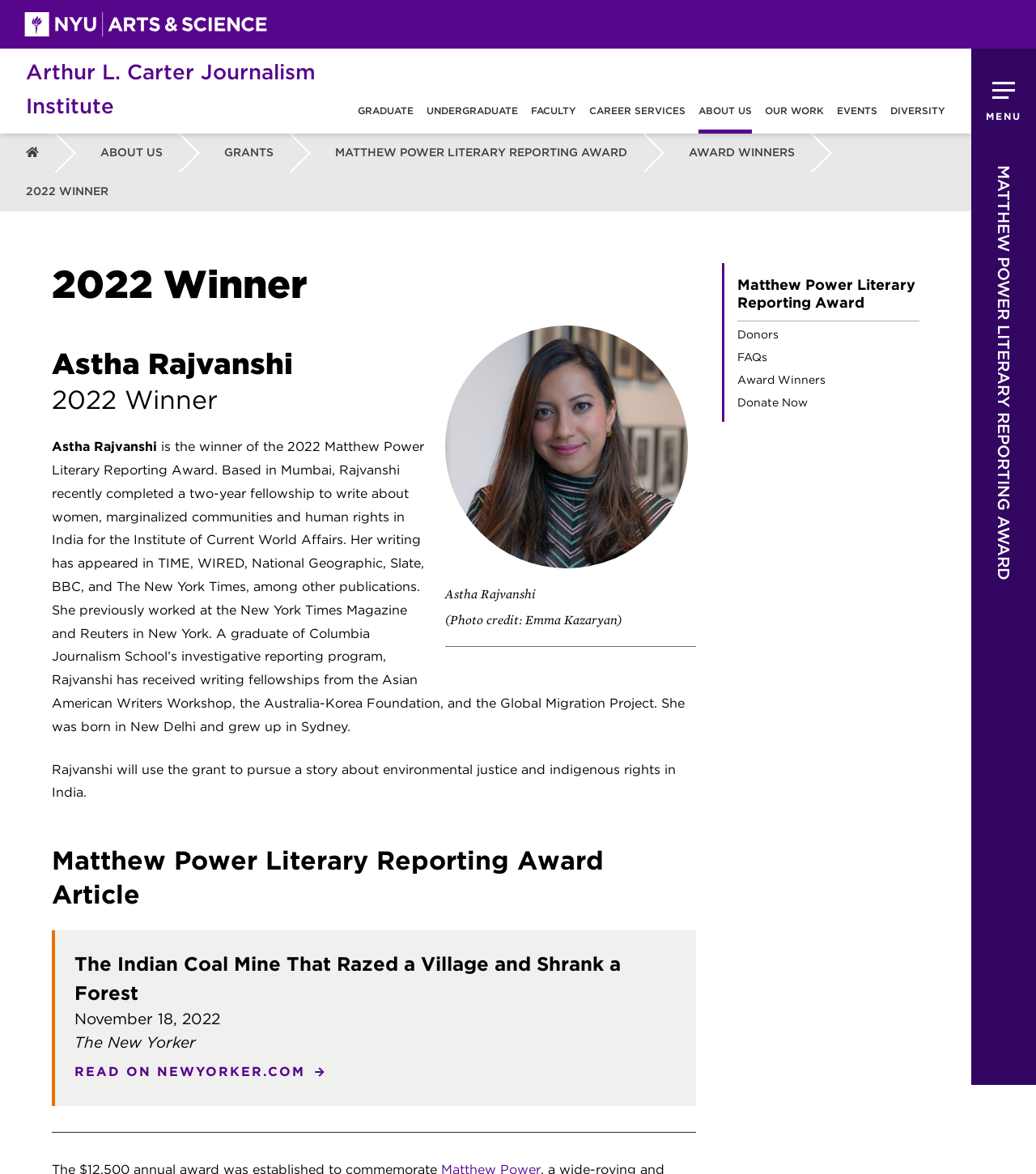Provide the bounding box coordinates of the UI element that matches the description: "NYU Arts & Science".

[0.0, 0.0, 0.281, 0.041]